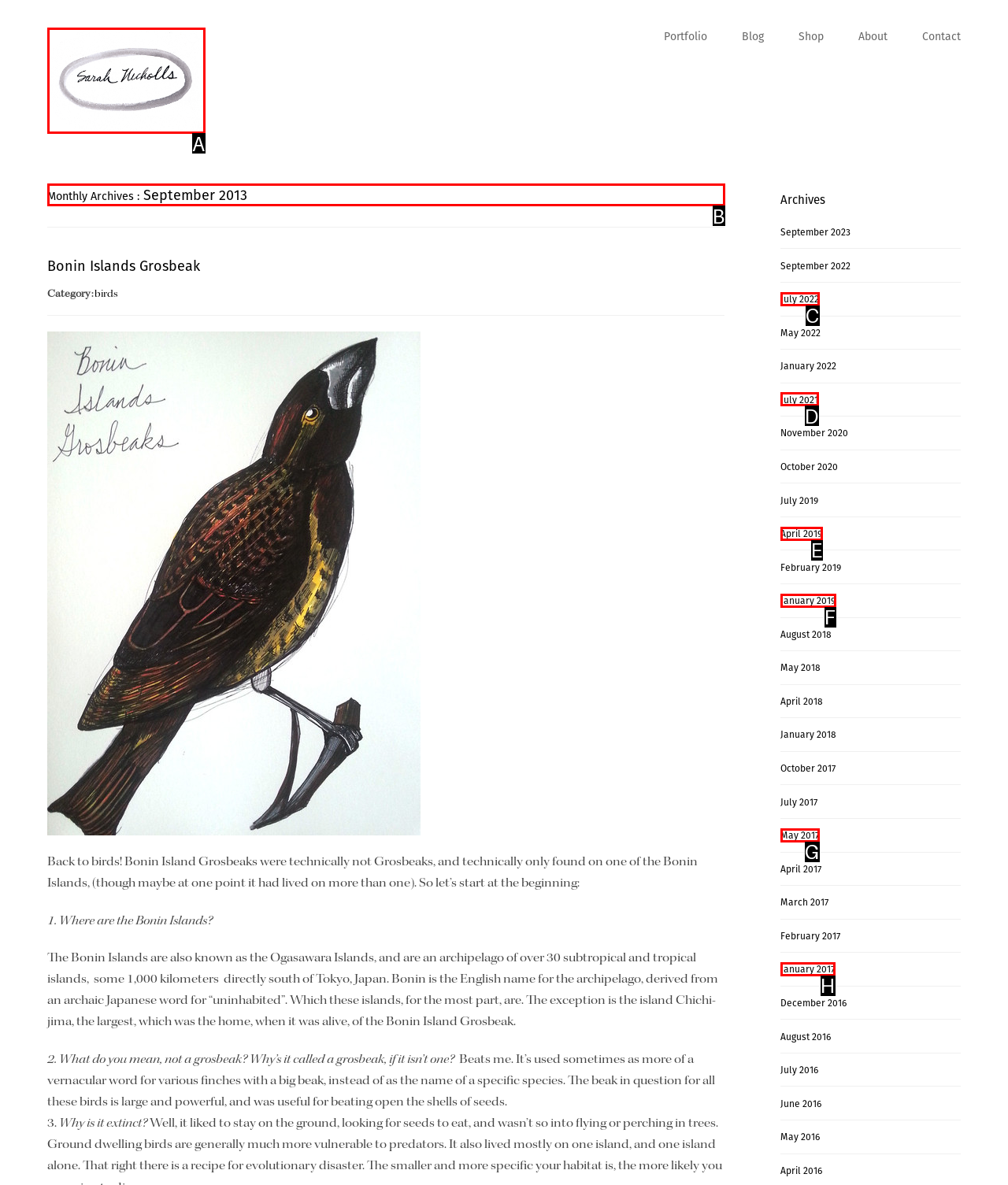Choose the letter of the option you need to click to Browse the 'September 2013' archives. Answer with the letter only.

B